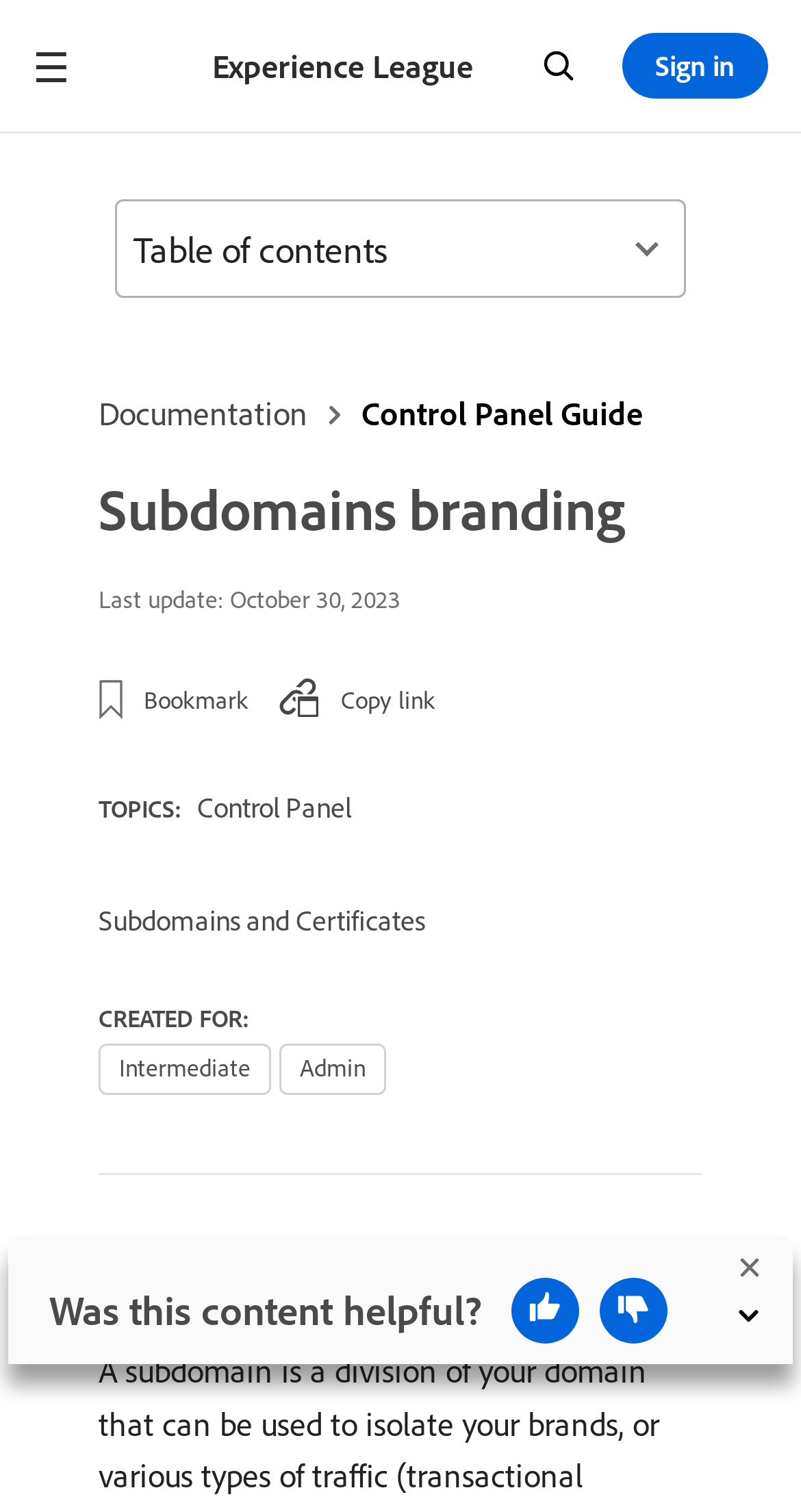Respond to the question below with a concise word or phrase:
What is the 'TOPICS:' section about?

Control Panel and Subdomains and Certificates